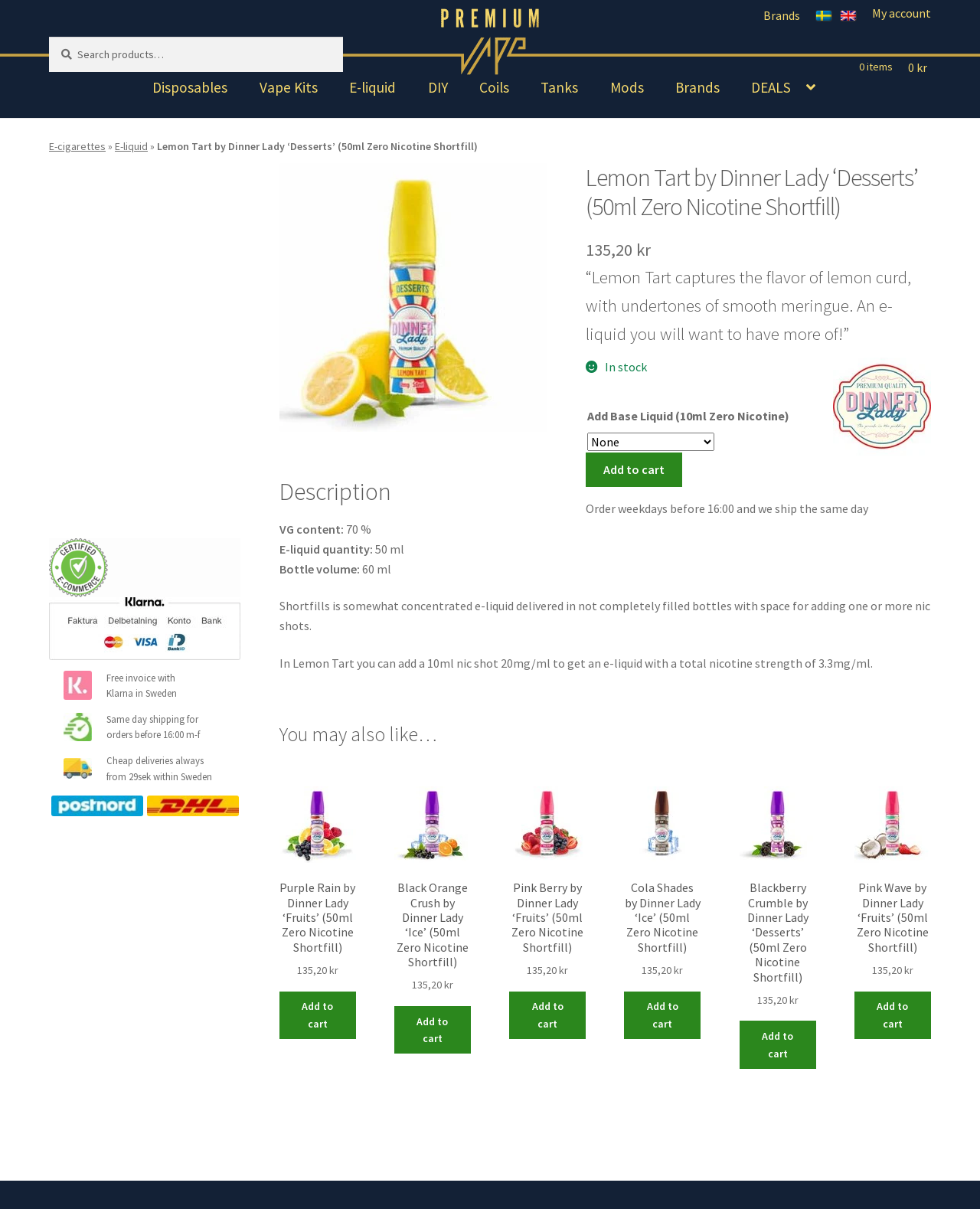Determine the main headline of the webpage and provide its text.

Lemon Tart by Dinner Lady ‘Desserts’ (50ml Zero Nicotine Shortfill)